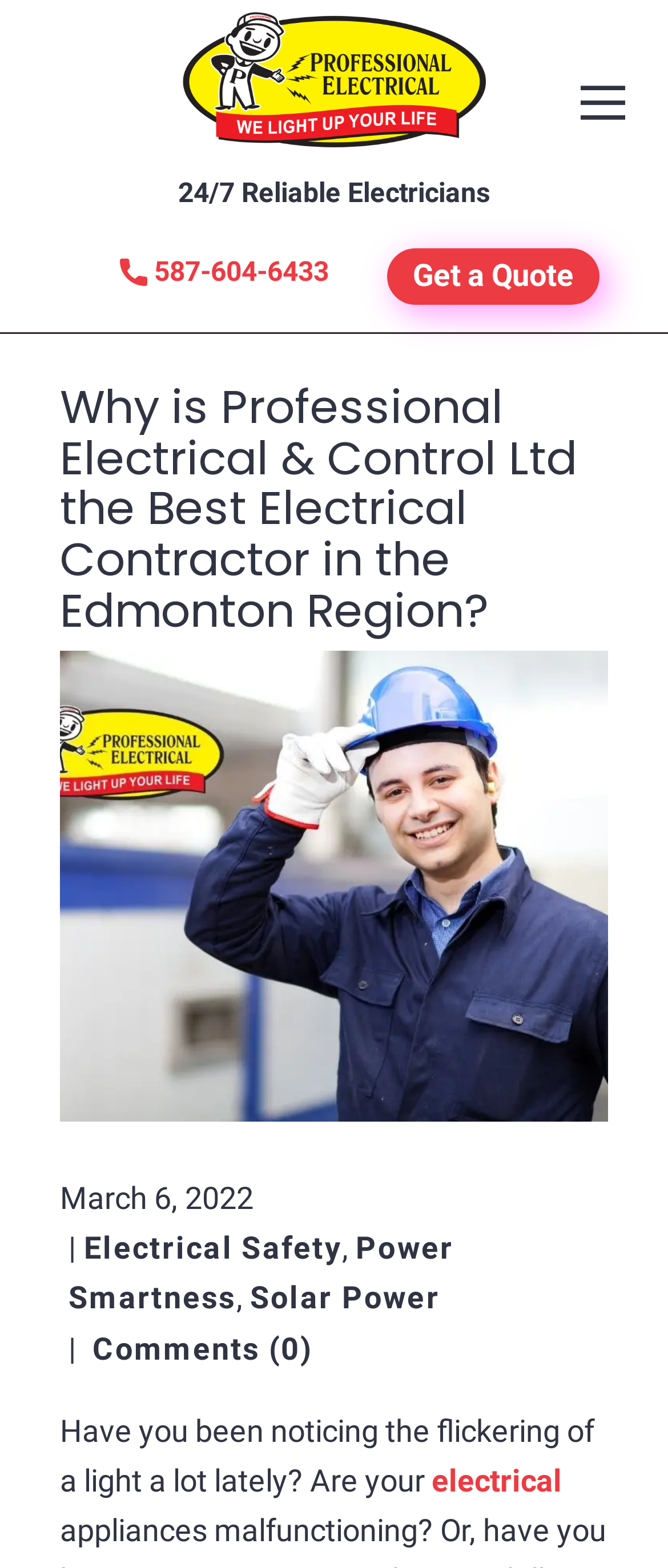Please study the image and answer the question comprehensively:
What is the phone number to contact the electrical contractor?

I found the phone number by looking at the link element with the OCR text '587-604-6433' located at the top of the webpage.